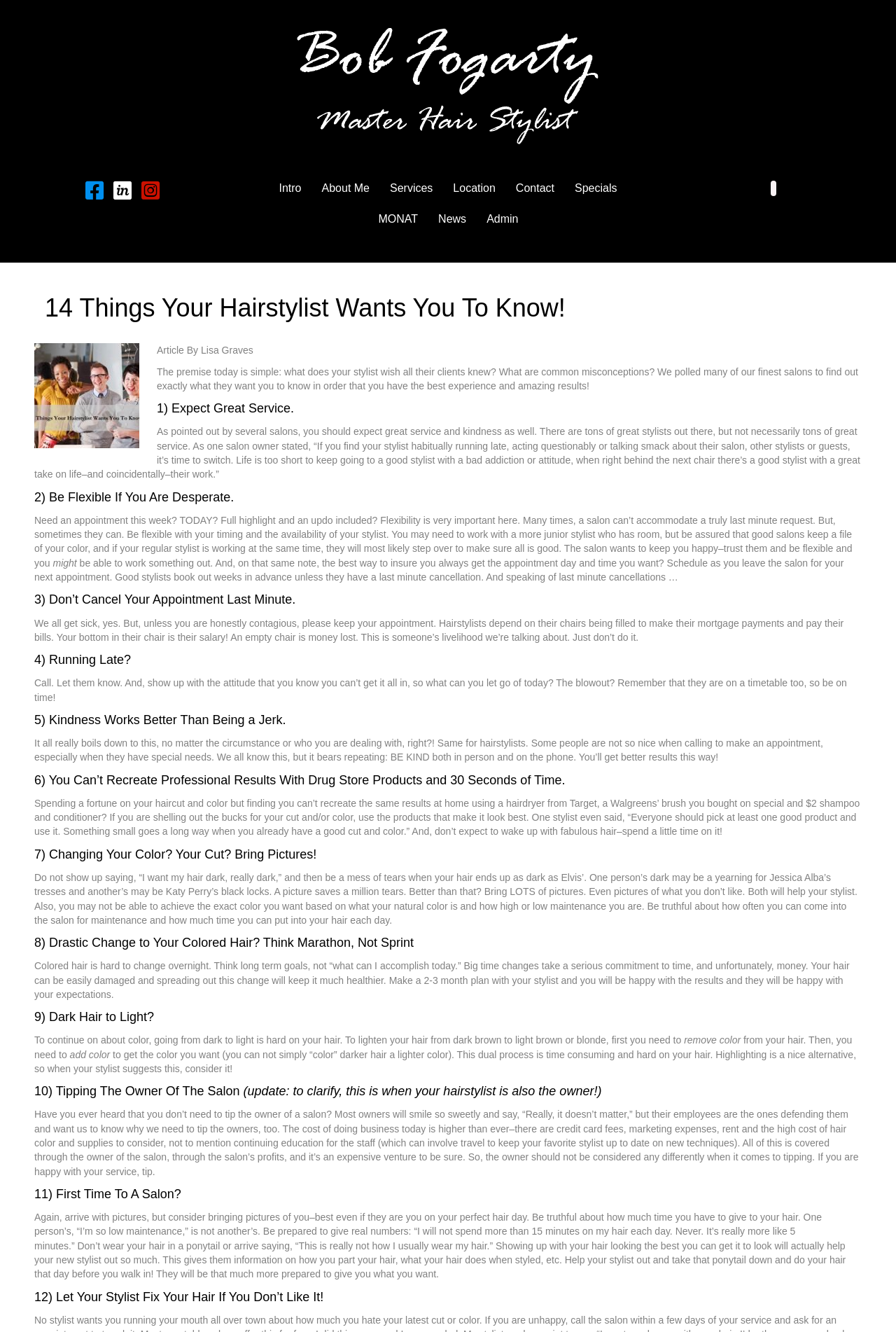Can you find the bounding box coordinates of the area I should click to execute the following instruction: "Click the 'Location' link"?

[0.495, 0.13, 0.564, 0.153]